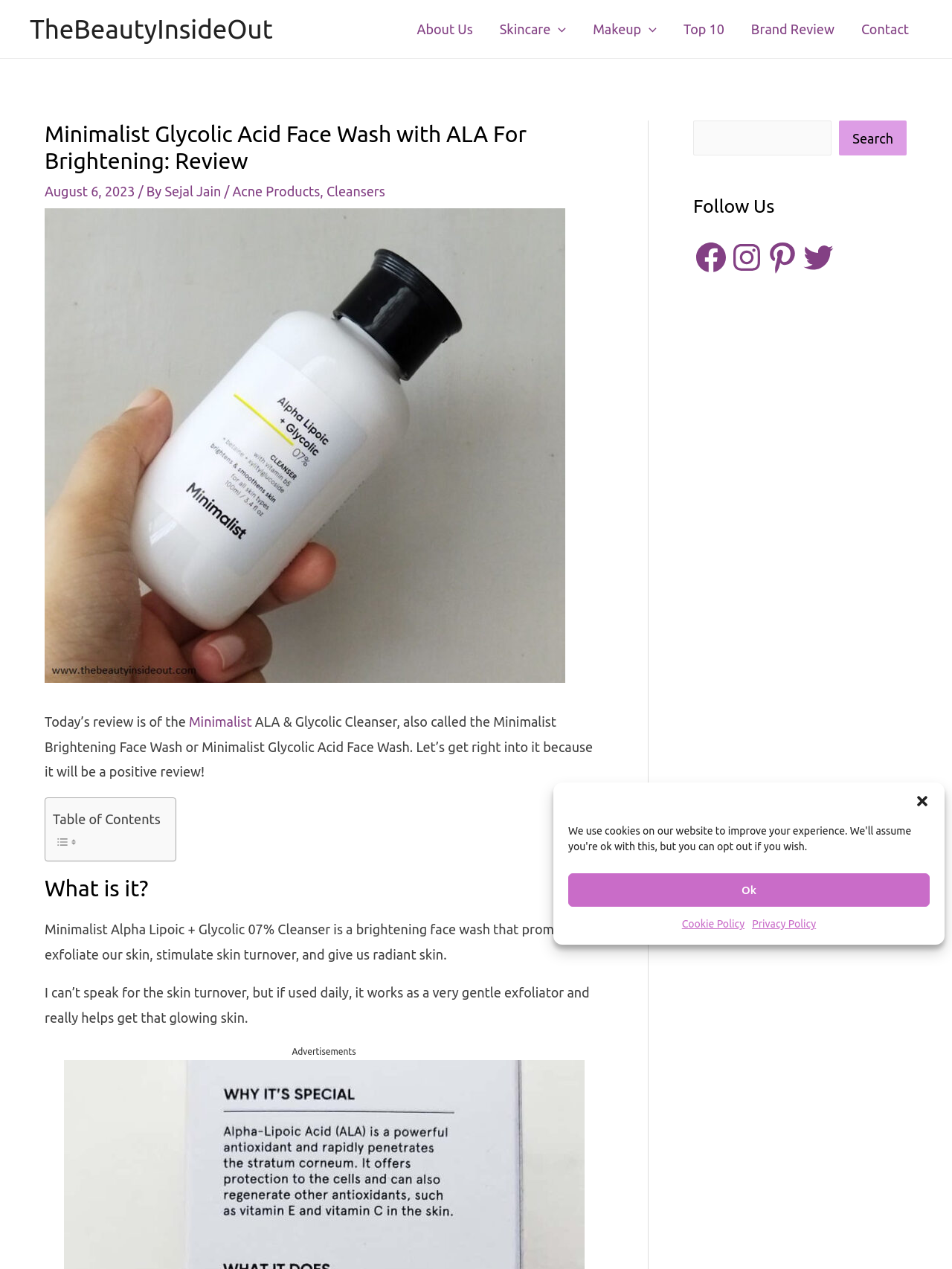Refer to the image and answer the question with as much detail as possible: What is the purpose of the product?

The purpose of the product is mentioned in the text 'Minimalist Alpha Lipoic + Glycolic 07% Cleanser is a brightening face wash that promises to exfoliate our skin, stimulate skin turnover, and give us radiant skin.'